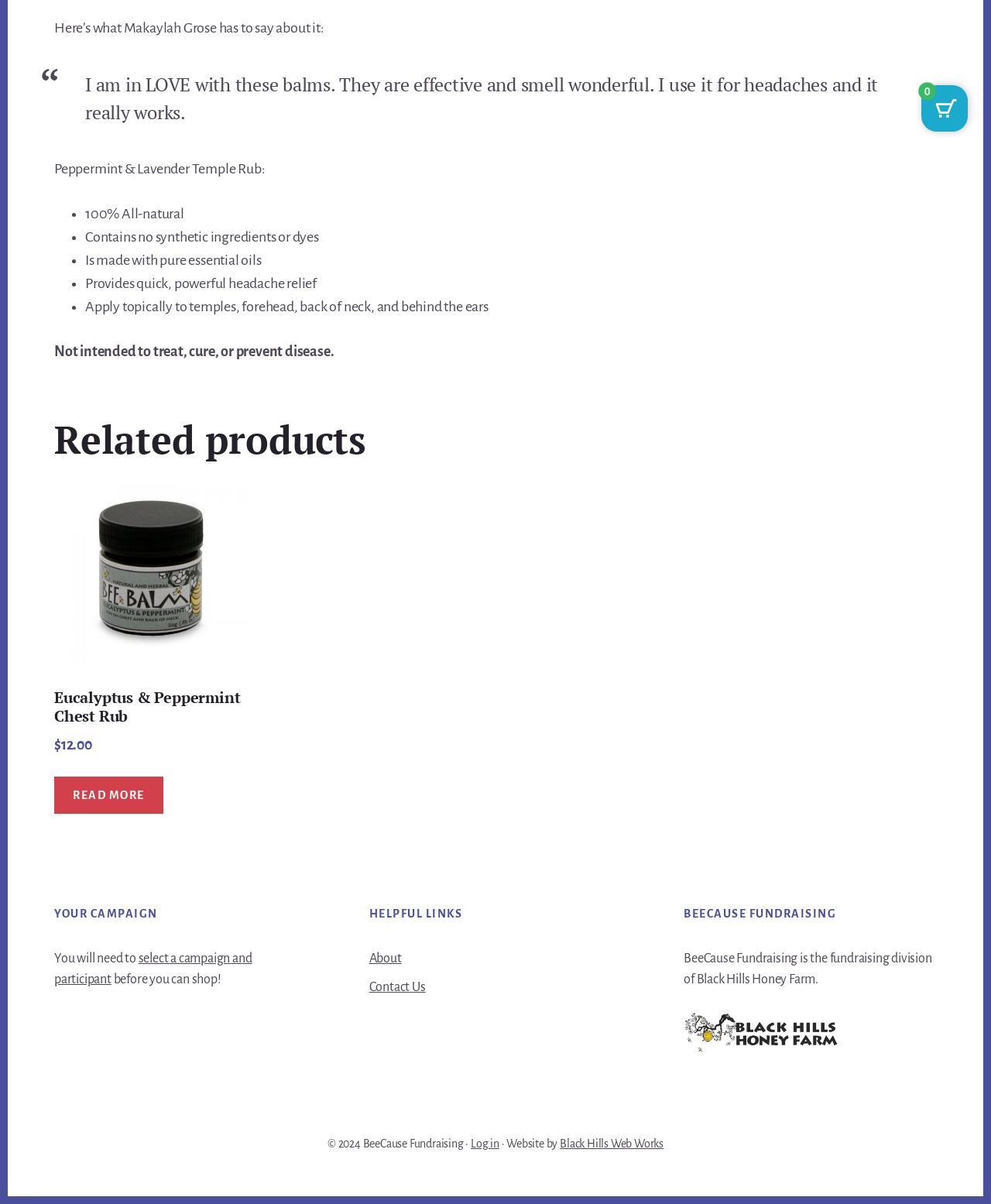Identify the bounding box coordinates for the element that needs to be clicked to fulfill this instruction: "Go to Movements". Provide the coordinates in the format of four float numbers between 0 and 1: [left, top, right, bottom].

None